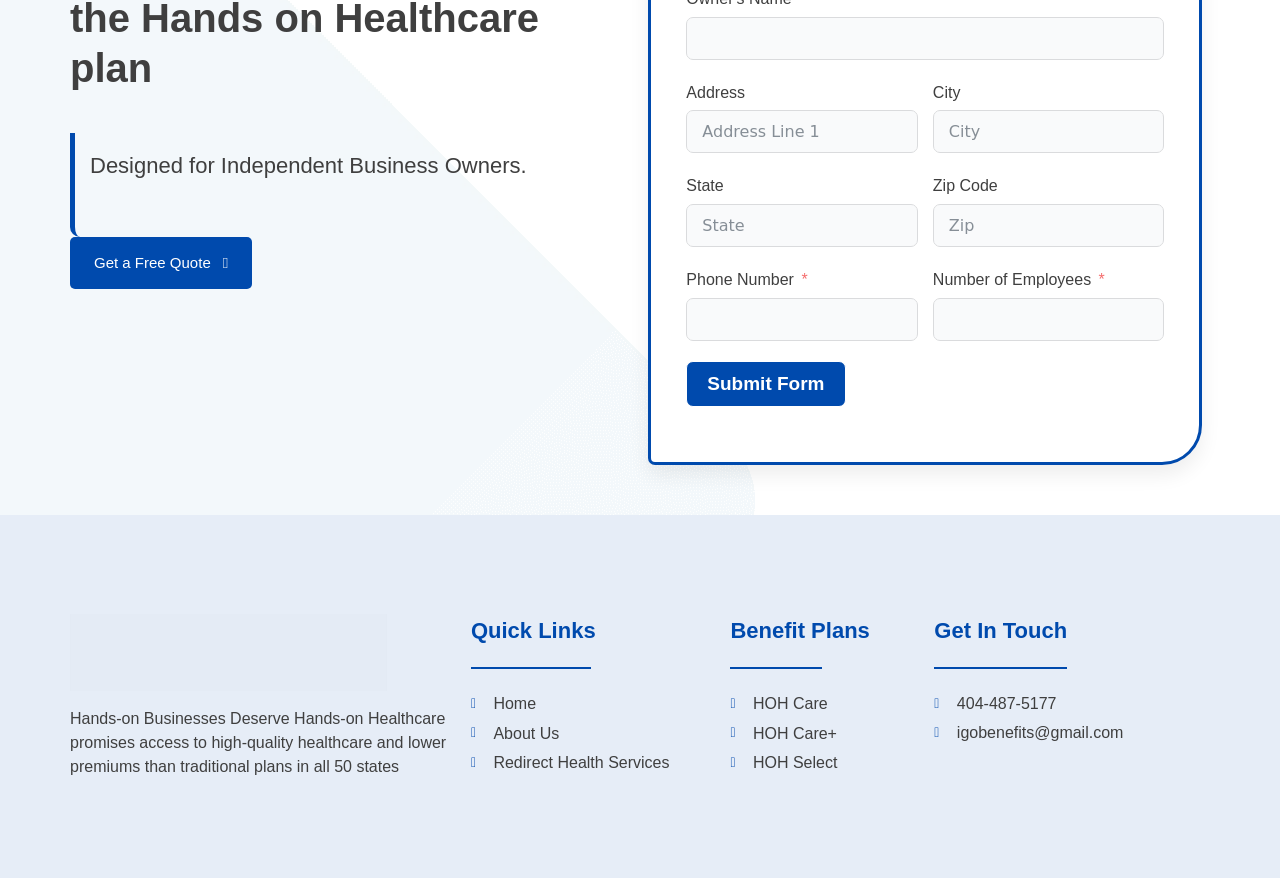Please provide a detailed answer to the question below by examining the image:
What is the purpose of the form?

The form elements, including the 'Get a Free Quote' link, suggest that the purpose of the form is to gather information from users in order to provide them with a free quote for HOH Healthcare's services.